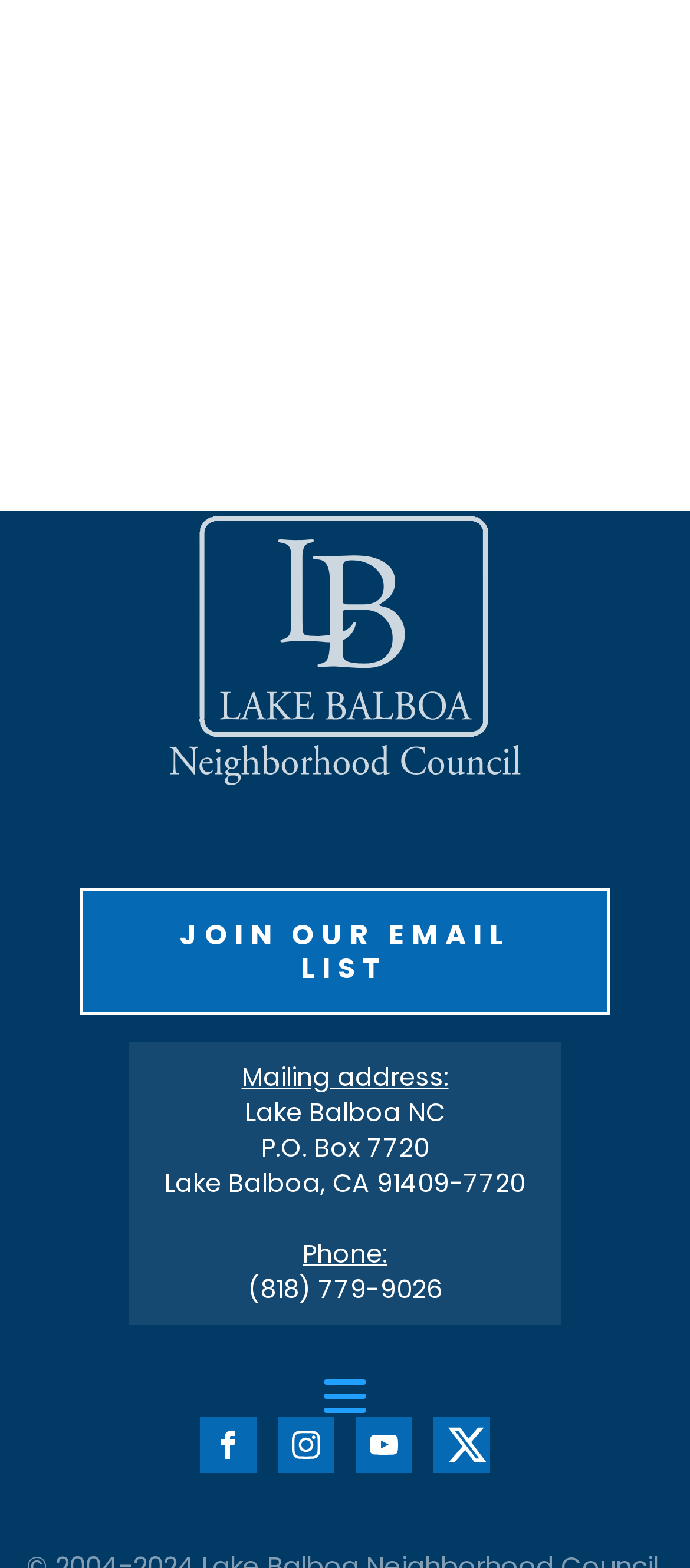What is the mailing address of the organization?
Based on the image, provide your answer in one word or phrase.

P.O. Box 7720, Lake Balboa, CA 91409-7720